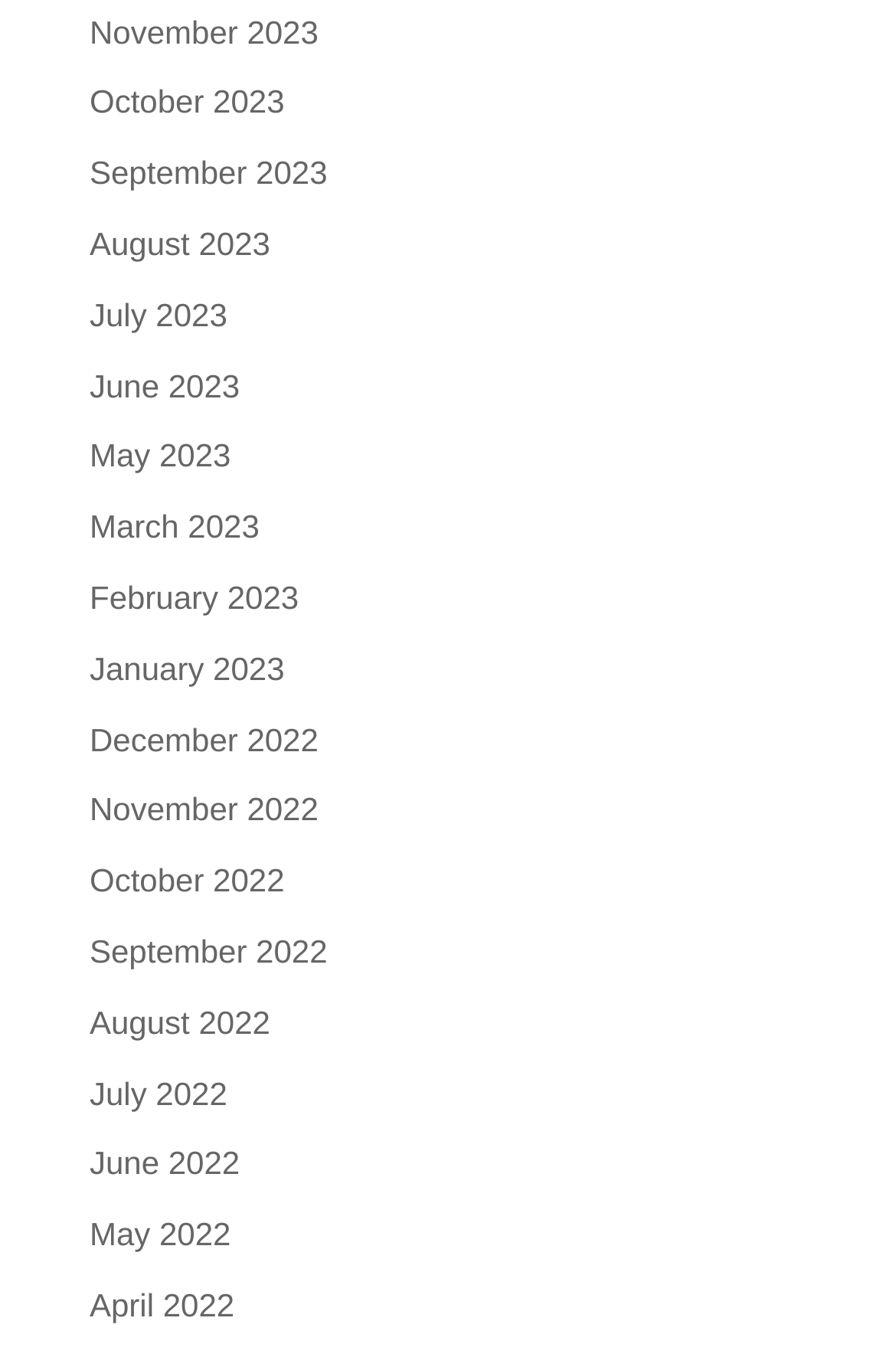Are the months listed in chronological order?
Please provide a comprehensive answer based on the visual information in the image.

I examined the list of links on the webpage and found that the months are listed in chronological order, from the latest month (November 2023) to the earliest month (April 2022).